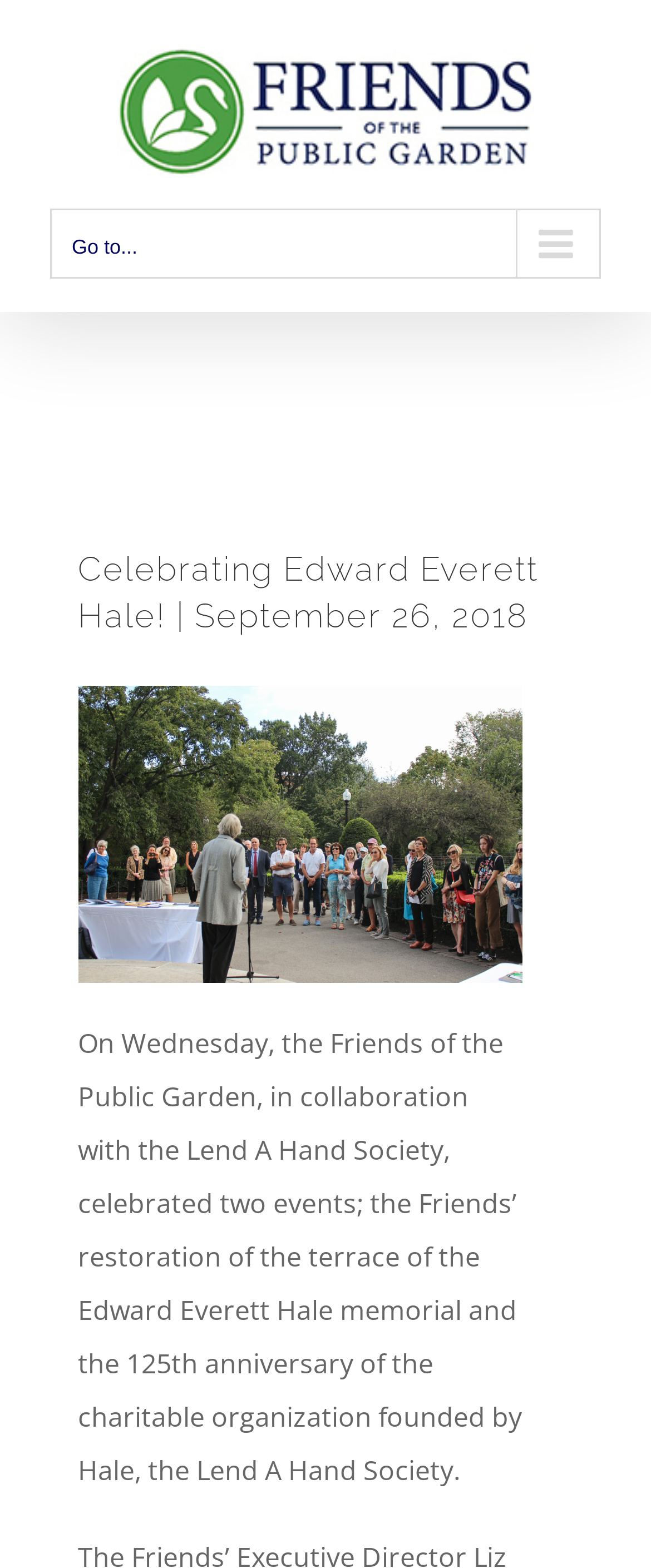Where is the 'Go to Top' link located?
Relying on the image, give a concise answer in one word or a brief phrase.

Bottom right